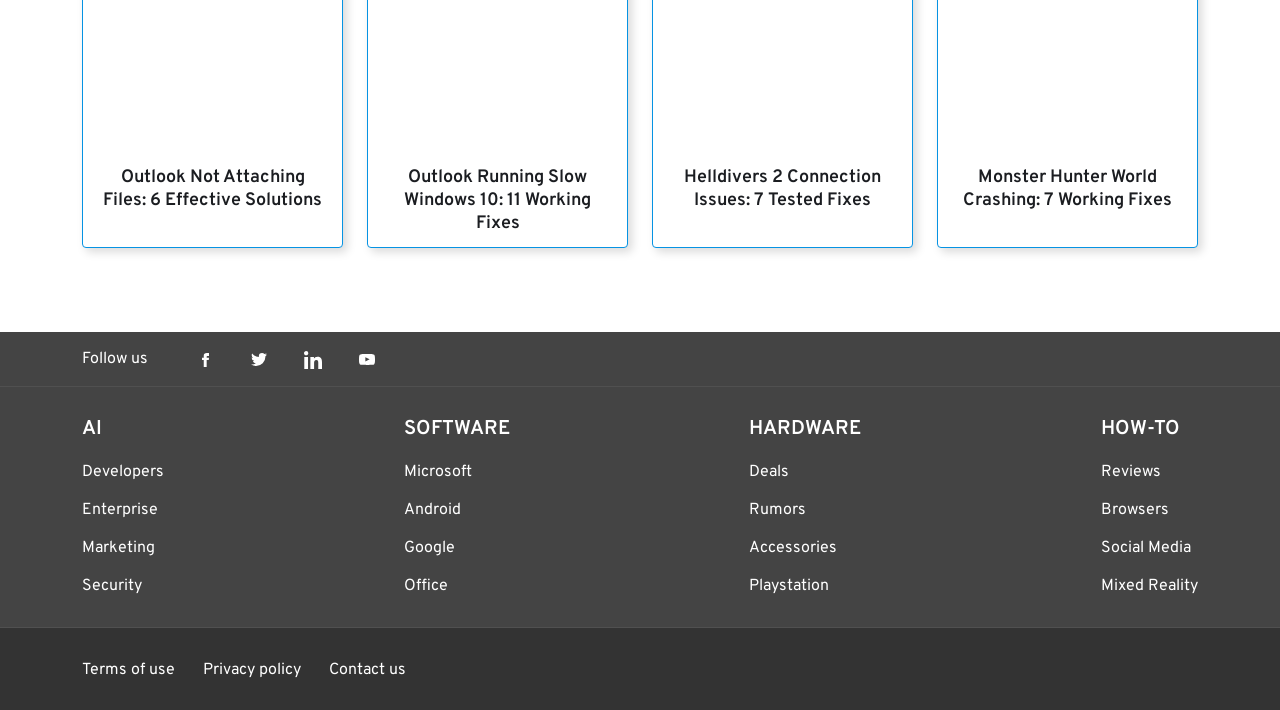What is the name of the company associated with the logo at the bottom right?
Answer the question with as much detail as you can, using the image as a reference.

I noticed that the logo at the bottom right corner of the webpage has a link with the text 'Reflector Media Logo'. This suggests that the logo belongs to Reflector Media, which is likely the company or organization behind the website.